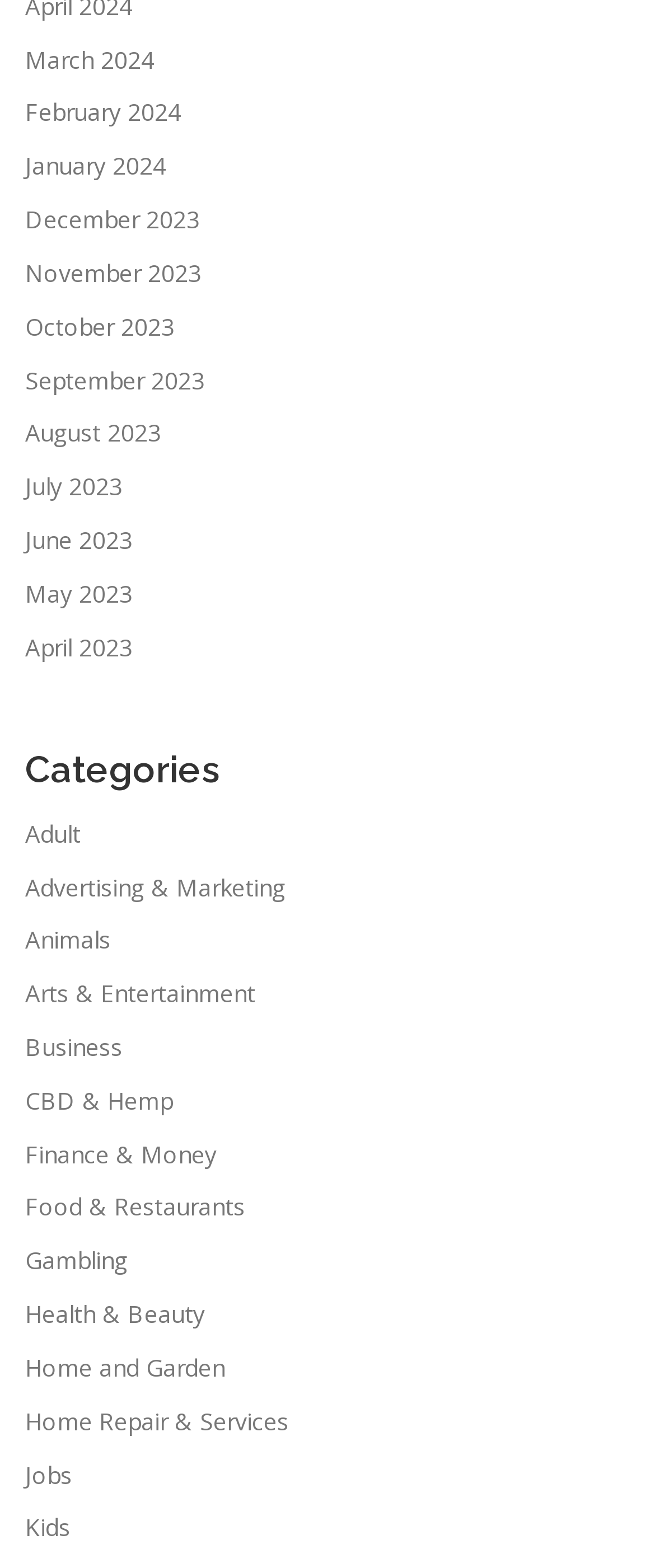Please find the bounding box coordinates of the section that needs to be clicked to achieve this instruction: "View March 2024".

[0.038, 0.027, 0.236, 0.048]